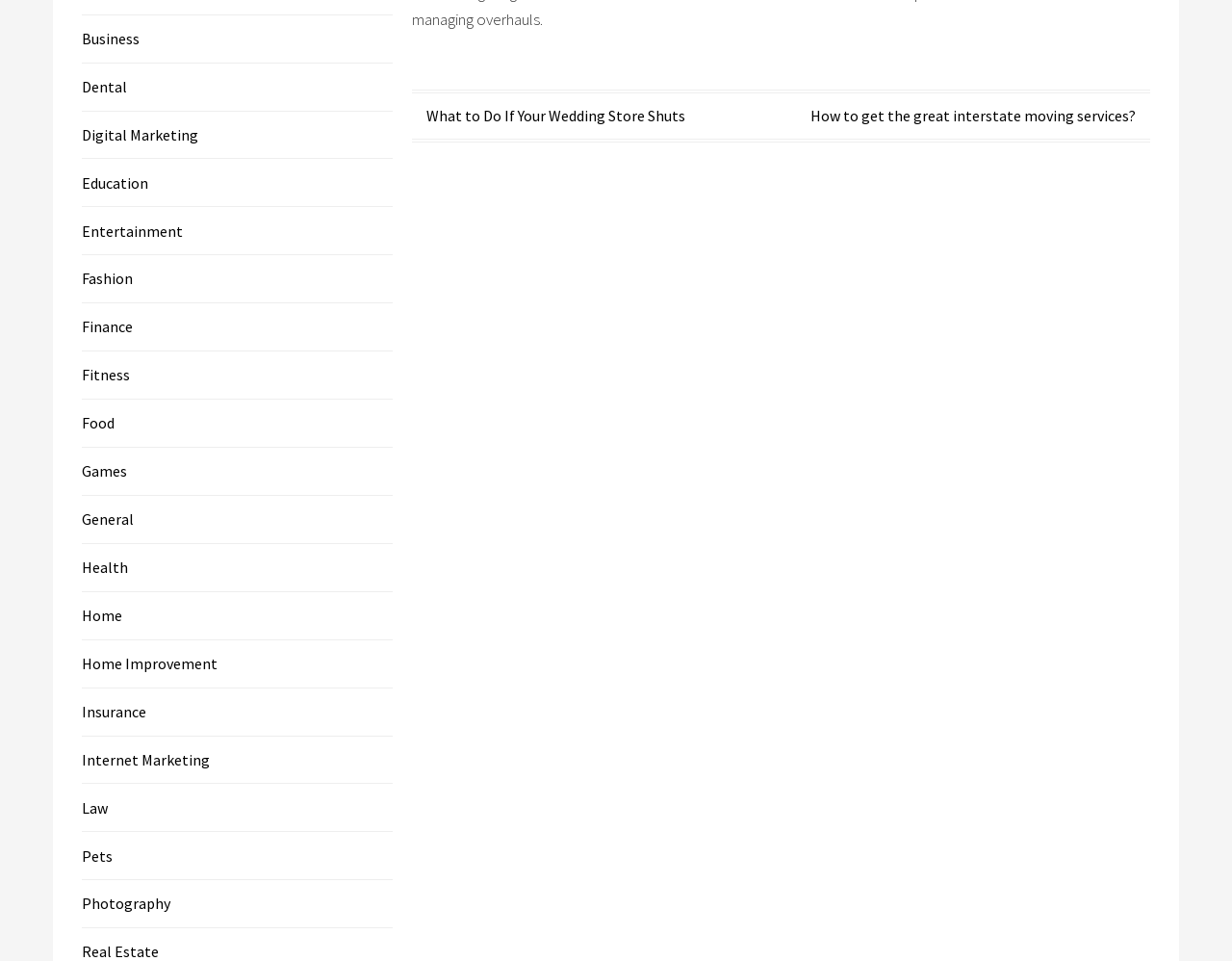Provide a one-word or short-phrase answer to the question:
Is there a 'Sports' category on the webpage?

No